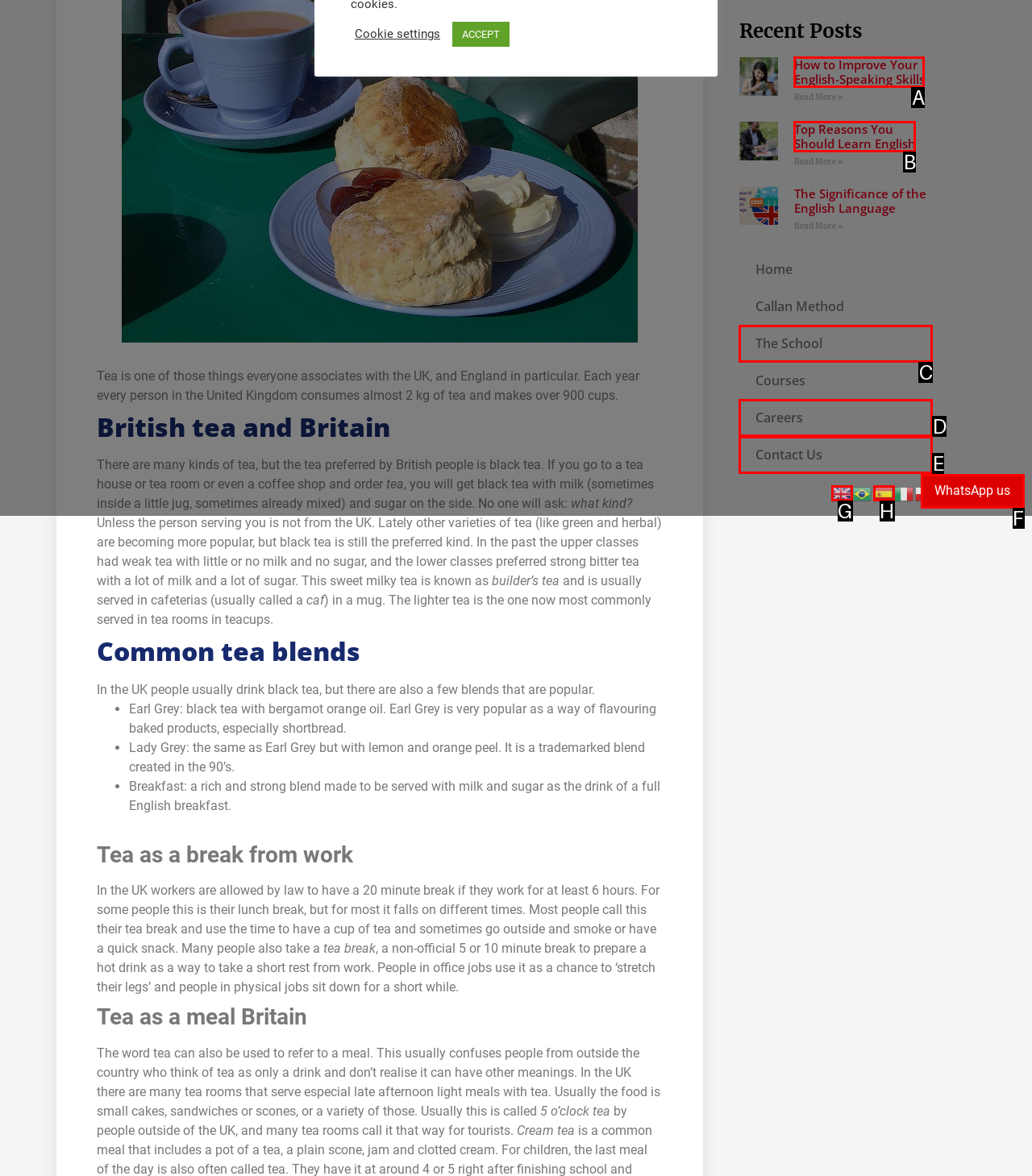Choose the option that matches the following description: OVERSEAS COMPANY SETUP
Reply with the letter of the selected option directly.

None